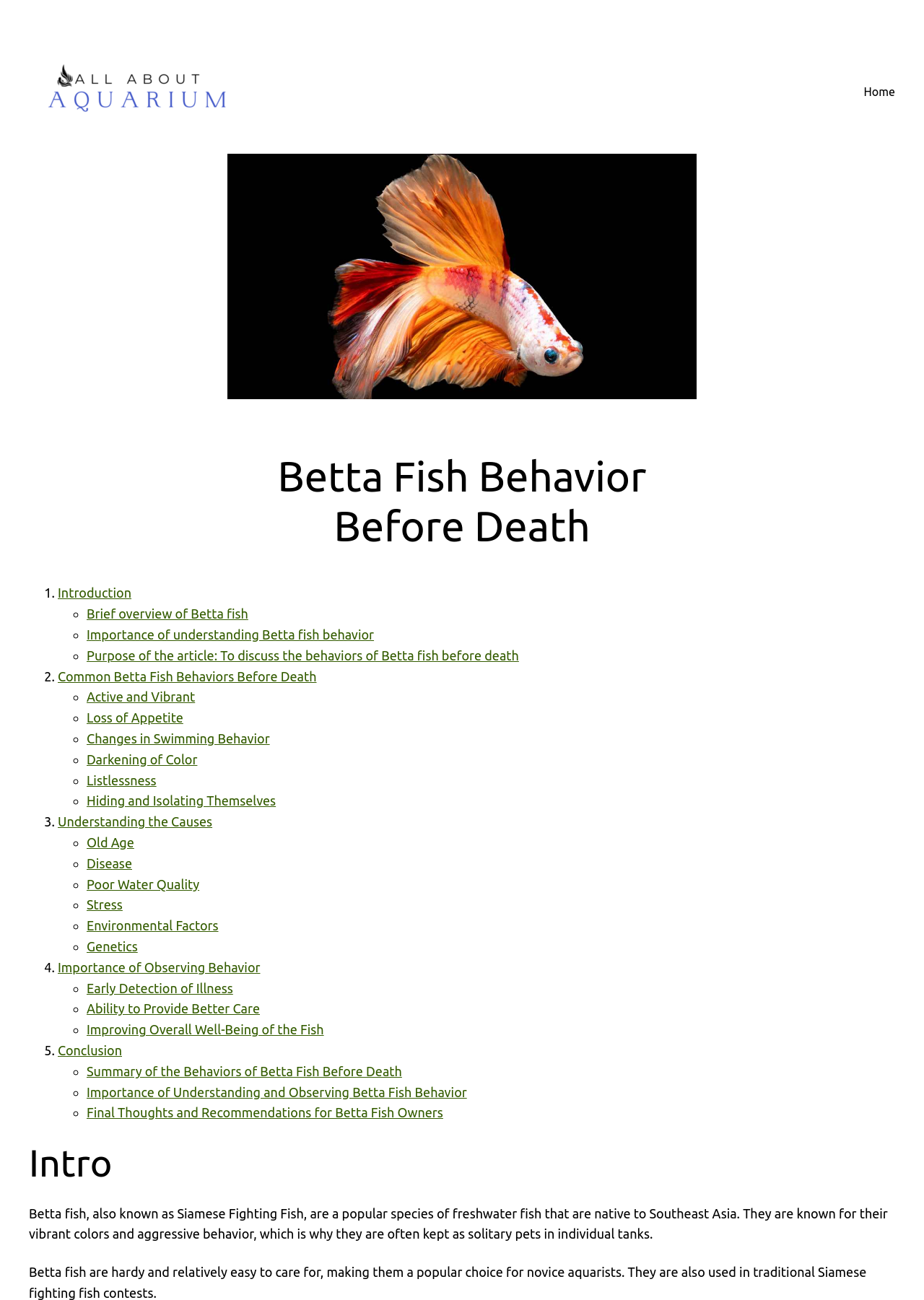Determine the bounding box coordinates of the element's region needed to click to follow the instruction: "Learn about 'Common Betta Fish Behaviors Before Death'". Provide these coordinates as four float numbers between 0 and 1, formatted as [left, top, right, bottom].

[0.062, 0.515, 0.343, 0.526]